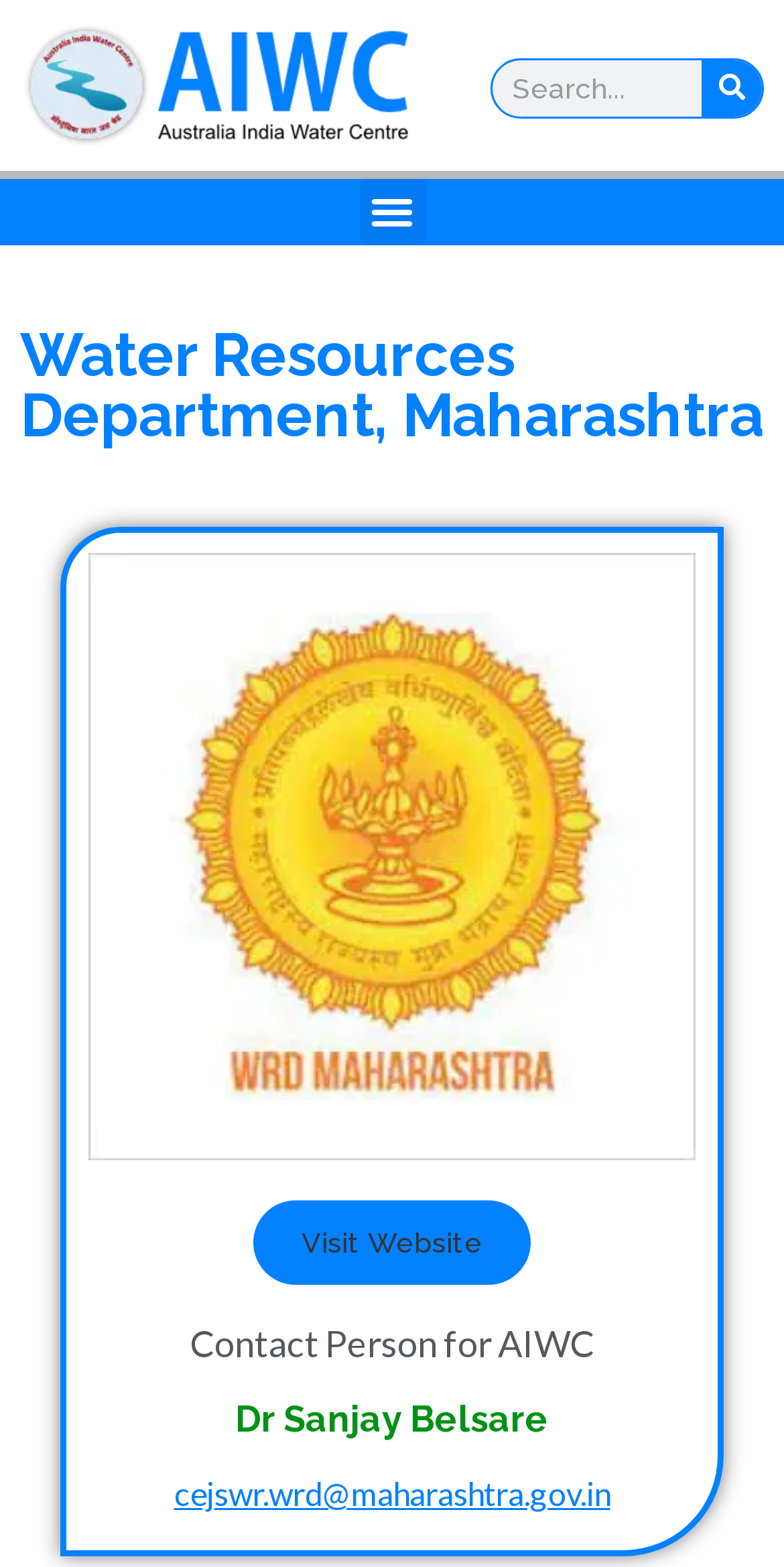Bounding box coordinates must be specified in the format (top-left x, top-left y, bottom-right x, bottom-right y). All values should be floating point numbers between 0 and 1. What are the bounding box coordinates of the UI element described as: parent_node: Search name="s" placeholder="Search..."

[0.628, 0.038, 0.895, 0.074]